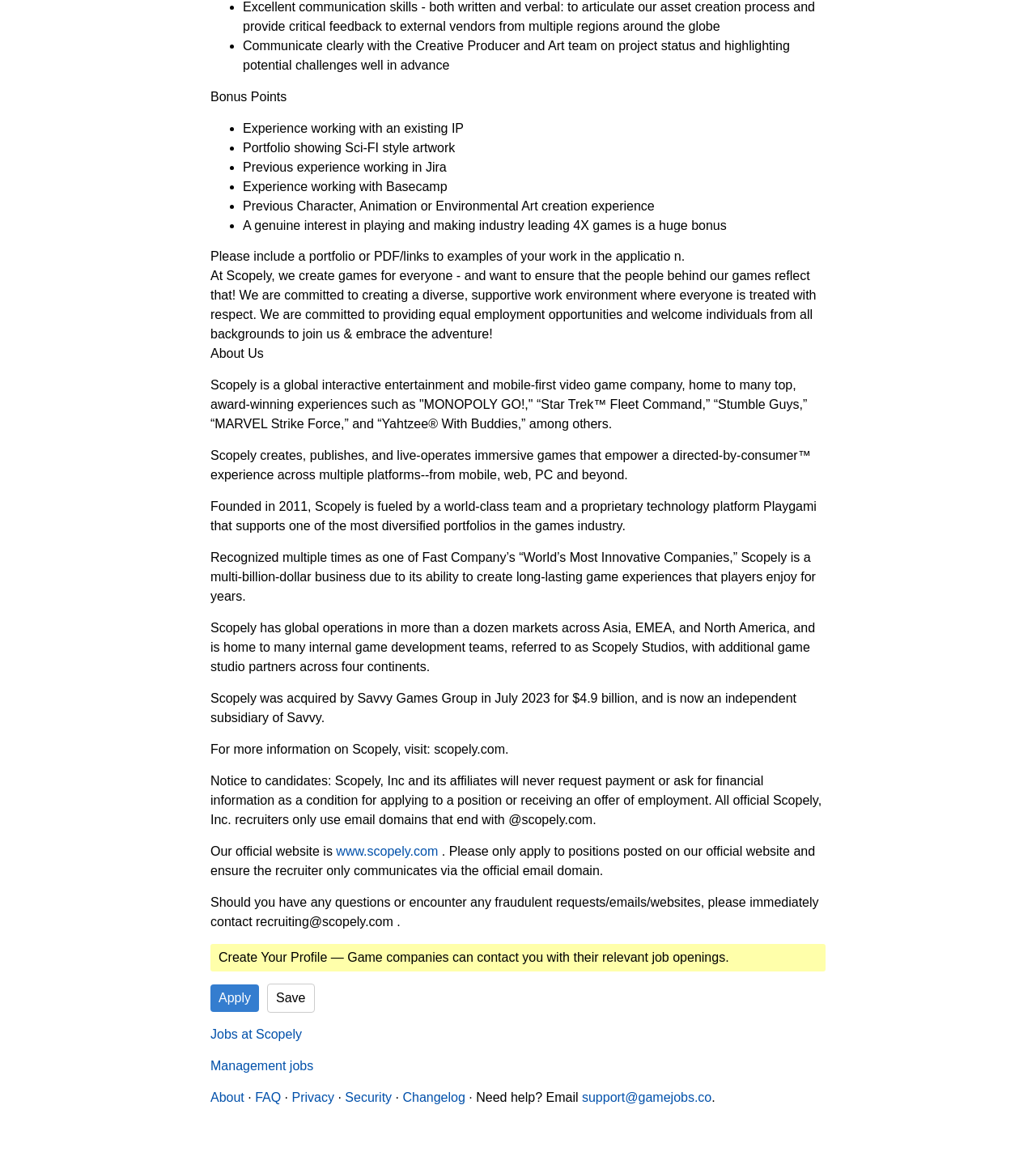How much was Scopely acquired for?
Please provide a comprehensive answer based on the details in the screenshot.

According to the webpage, Scopely was acquired by Savvy Games Group in July 2023 for $4.9 billion, and is now an independent subsidiary of Savvy.